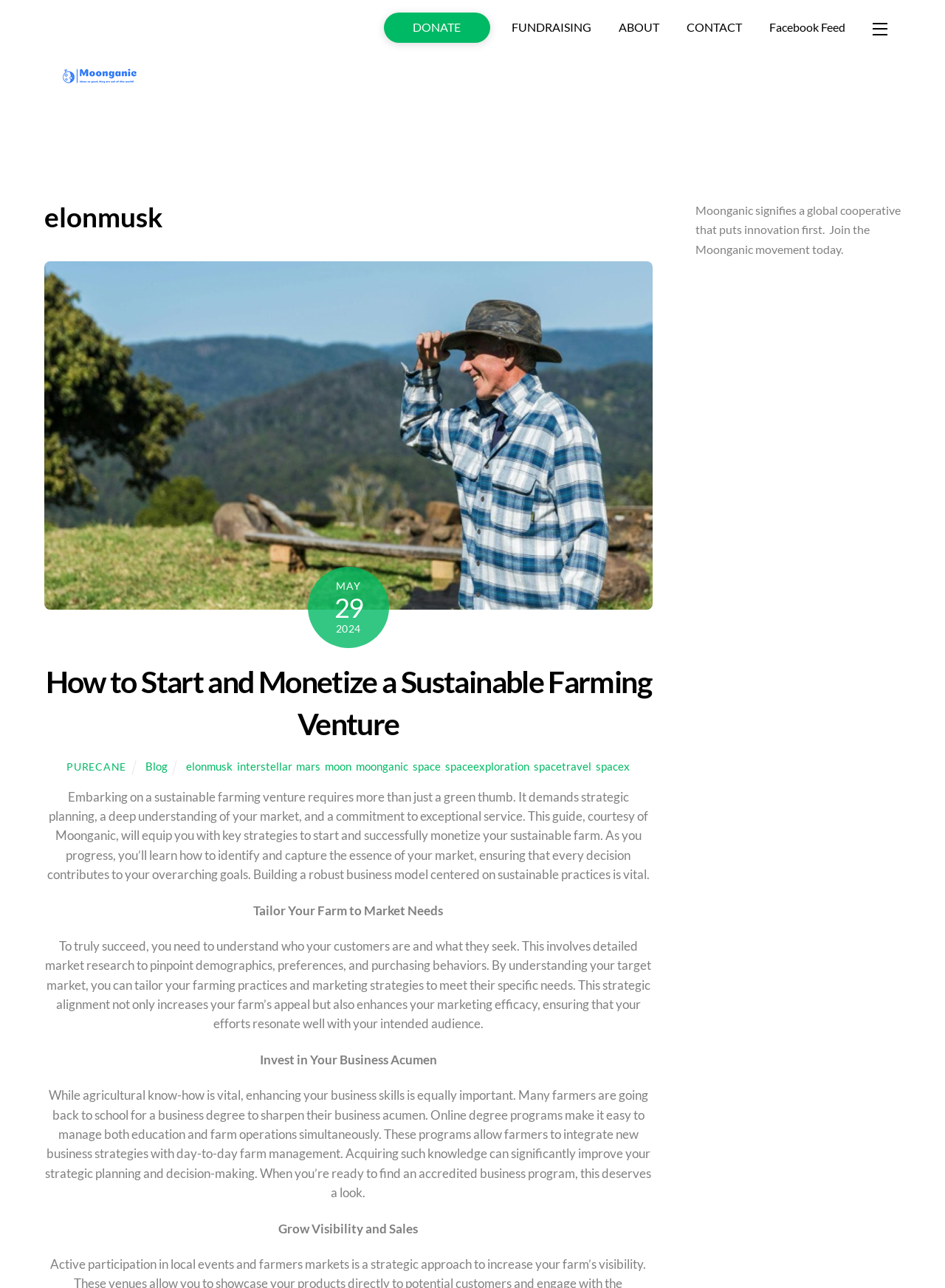Use a single word or phrase to respond to the question:
What is the benefit of acquiring business skills in sustainable farming?

Improved strategic planning and decision-making